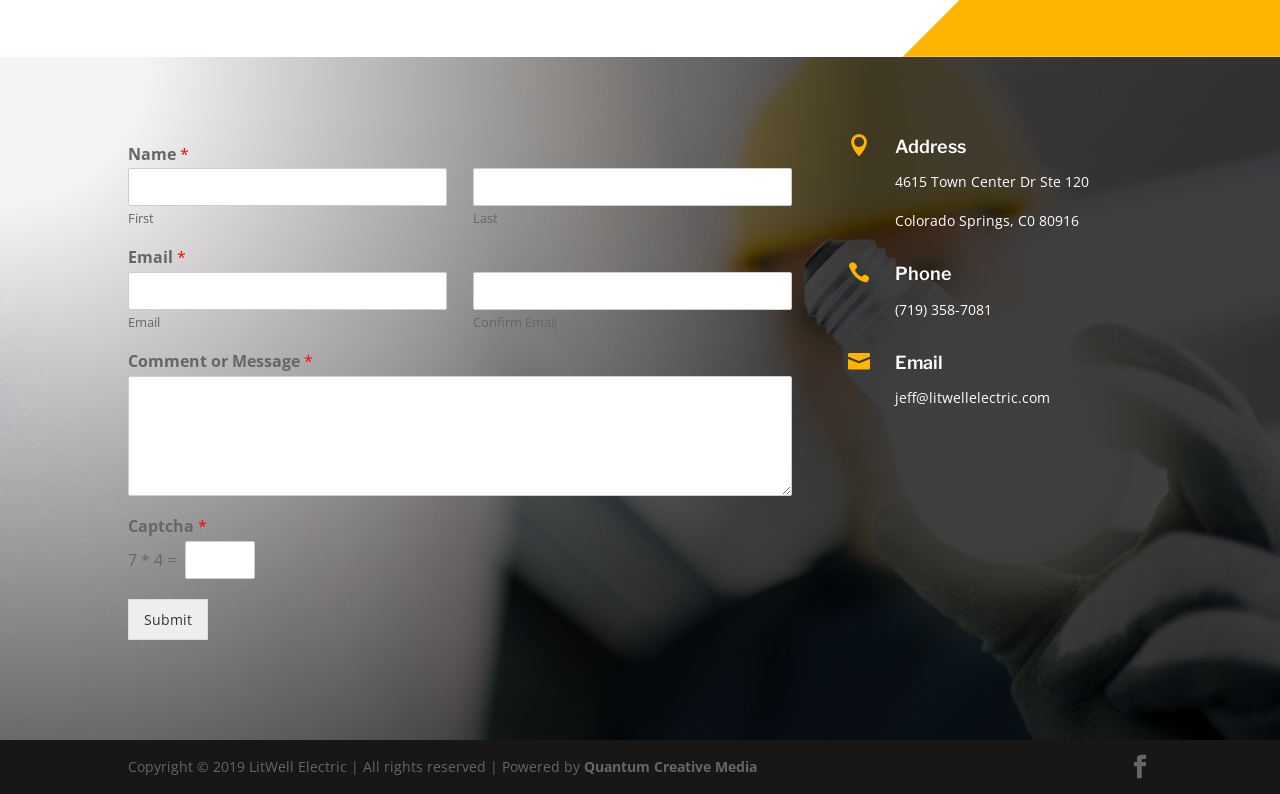Based on the element description parent_node: First name="wpforms[fields][0][first]", identify the bounding box coordinates for the UI element. The coordinates should be in the format (top-left x, top-left y, bottom-right x, bottom-right y) and within the 0 to 1 range.

[0.1, 0.212, 0.349, 0.26]